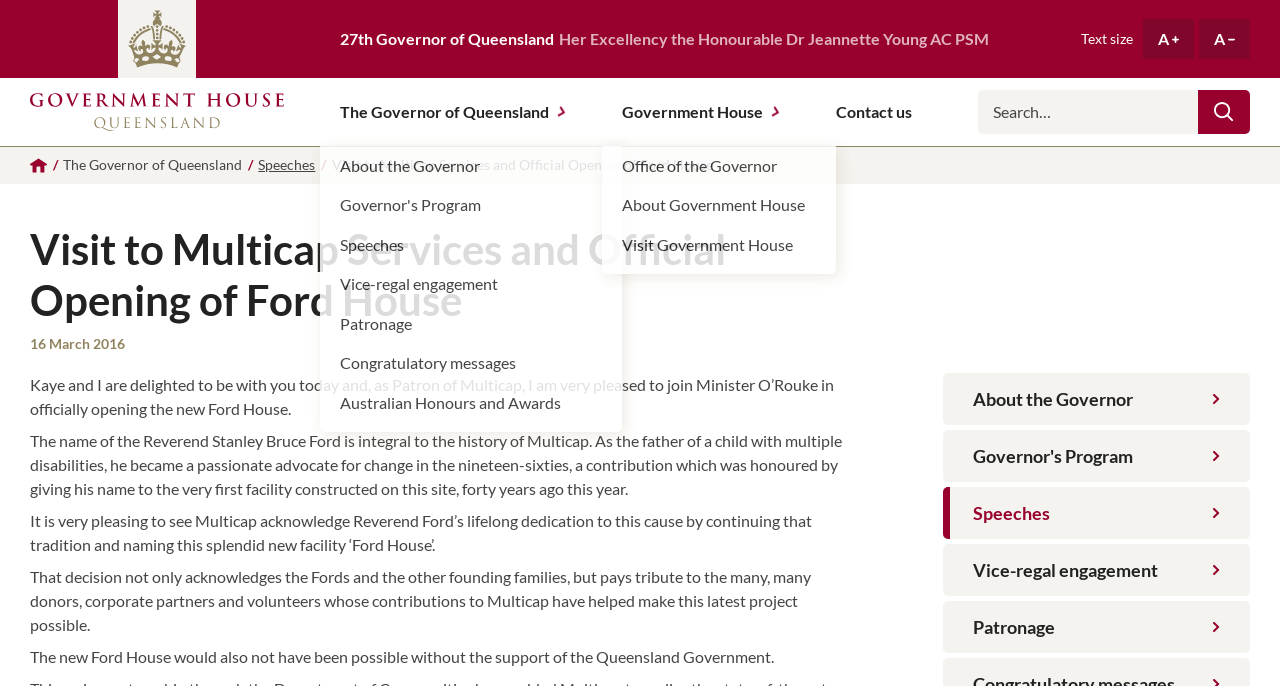How many links are there in the 'About the Governor' section?
Provide a thorough and detailed answer to the question.

I found the answer by counting the number of link elements in the section of the webpage with the heading 'About the Governor', which contains 5 links.